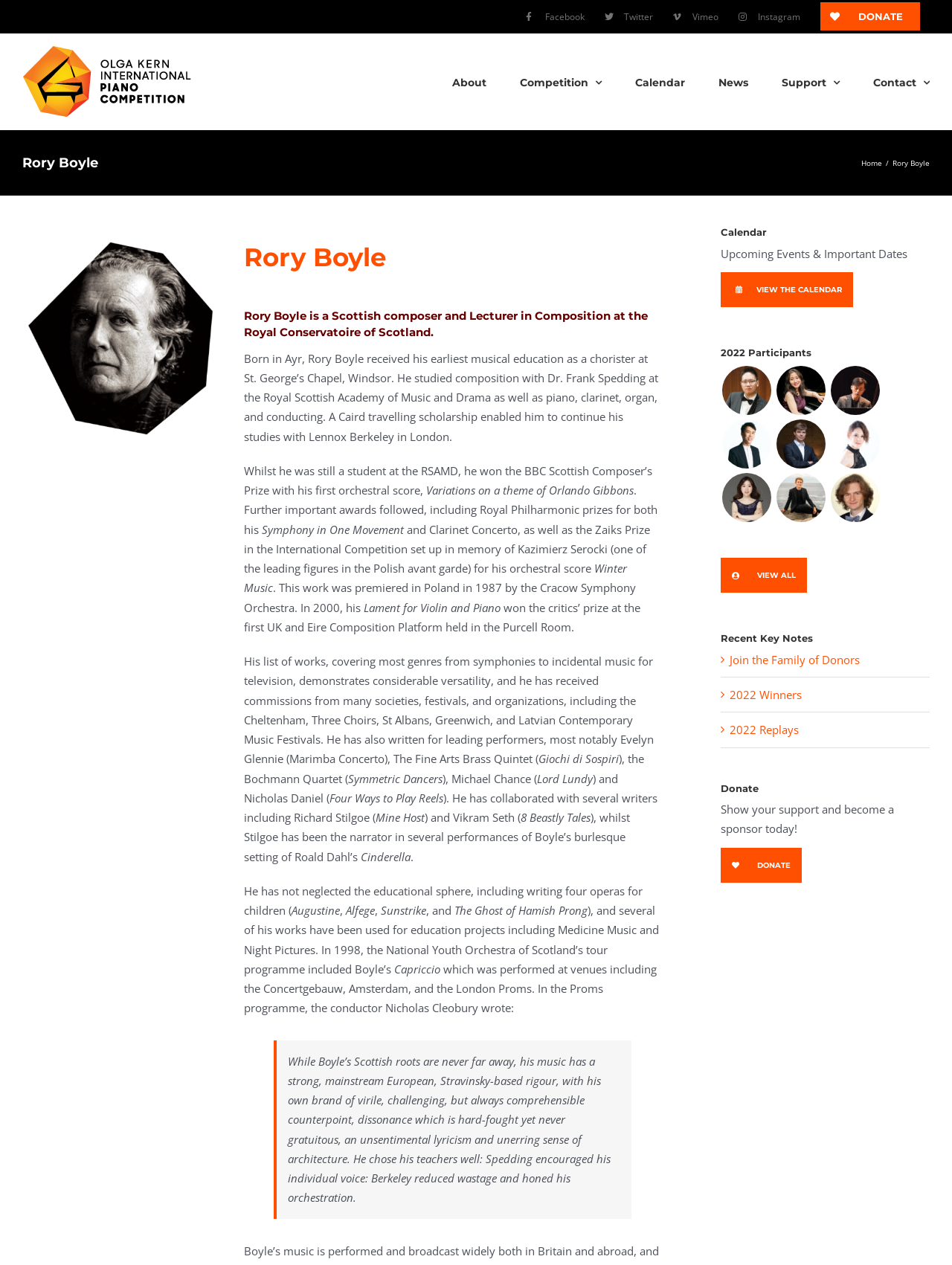Highlight the bounding box coordinates of the element that should be clicked to carry out the following instruction: "Check the upcoming events". The coordinates must be given as four float numbers ranging from 0 to 1, i.e., [left, top, right, bottom].

[0.757, 0.178, 0.977, 0.19]